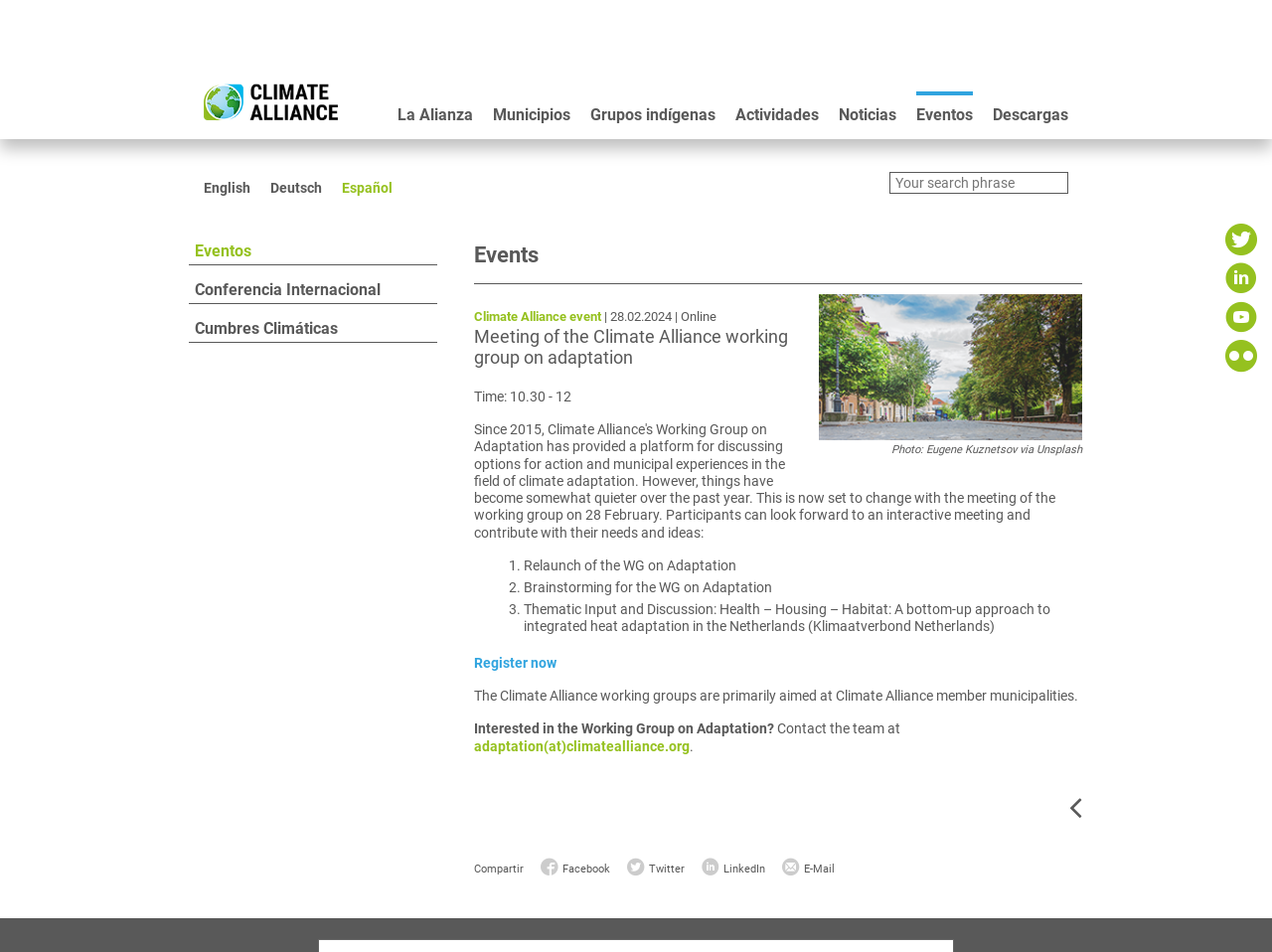Can you find the bounding box coordinates for the element to click on to achieve the instruction: "Contact the adaptation team"?

[0.373, 0.775, 0.542, 0.793]